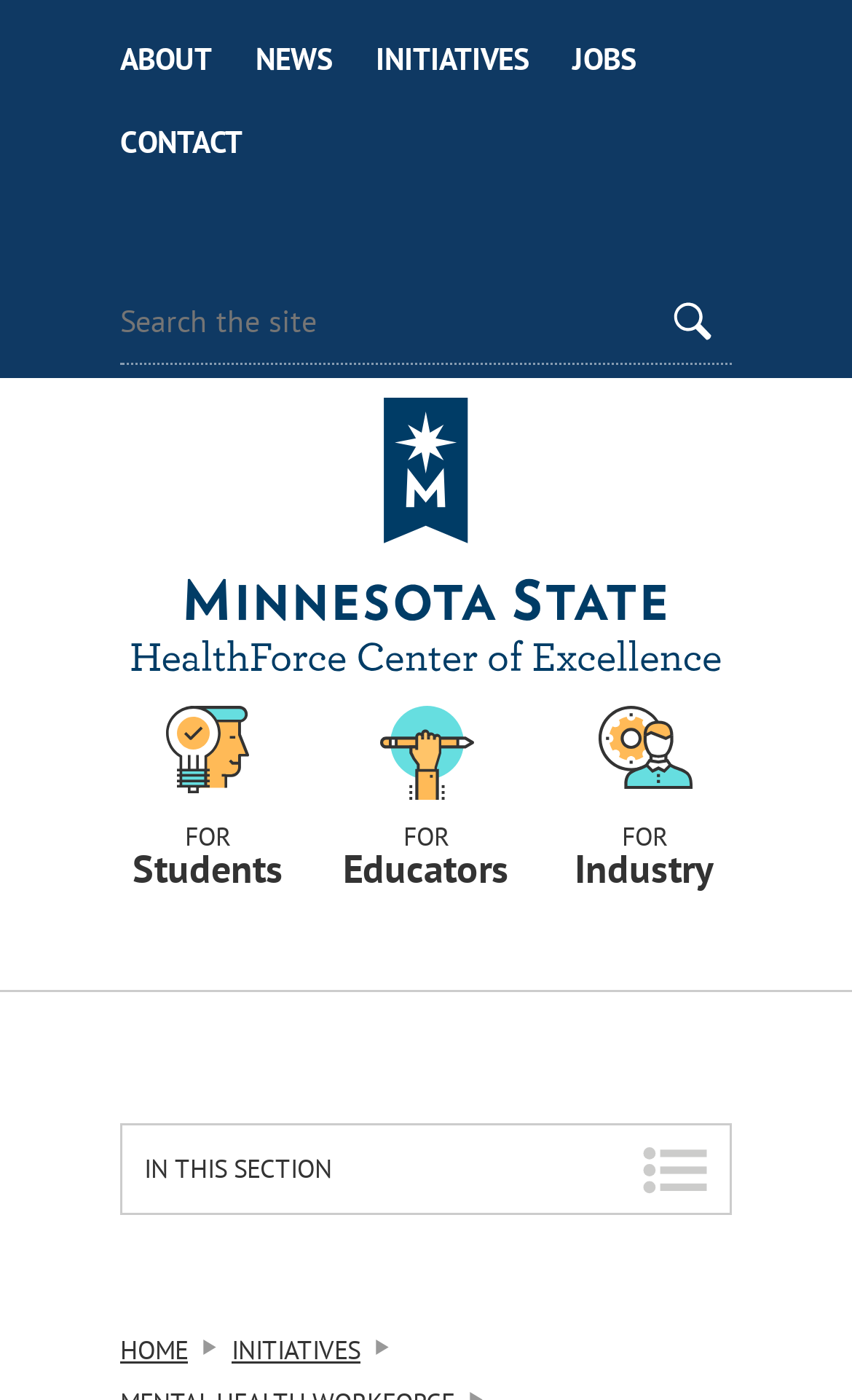Find the bounding box coordinates of the element you need to click on to perform this action: 'search for something'. The coordinates should be represented by four float values between 0 and 1, in the format [left, top, right, bottom].

[0.141, 0.2, 0.767, 0.259]